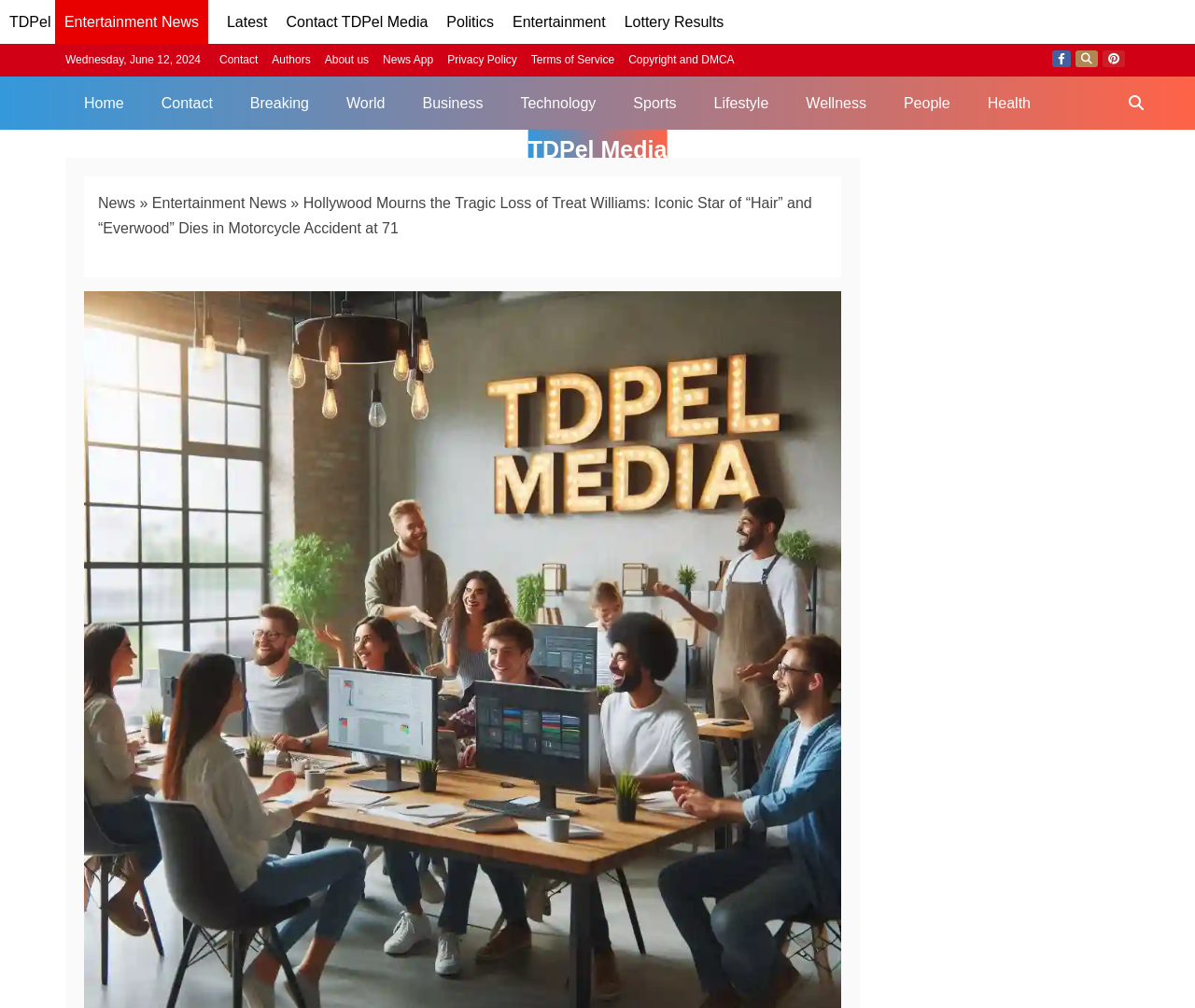Respond to the following question using a concise word or phrase: 
What is the name of the news organization?

TDPel Media